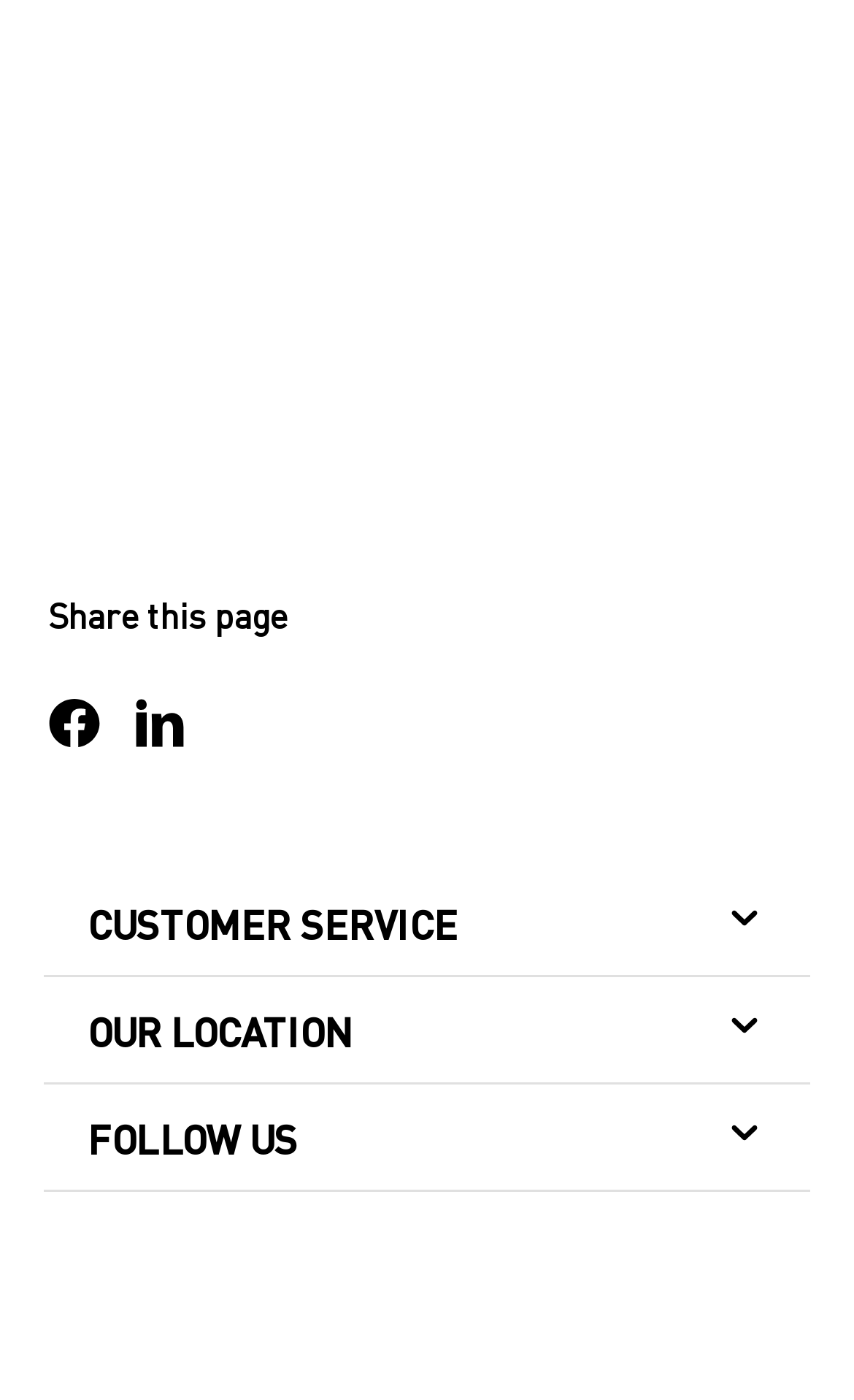Use a single word or phrase to answer the question: 
What is the company name mentioned at the top?

Intel Software